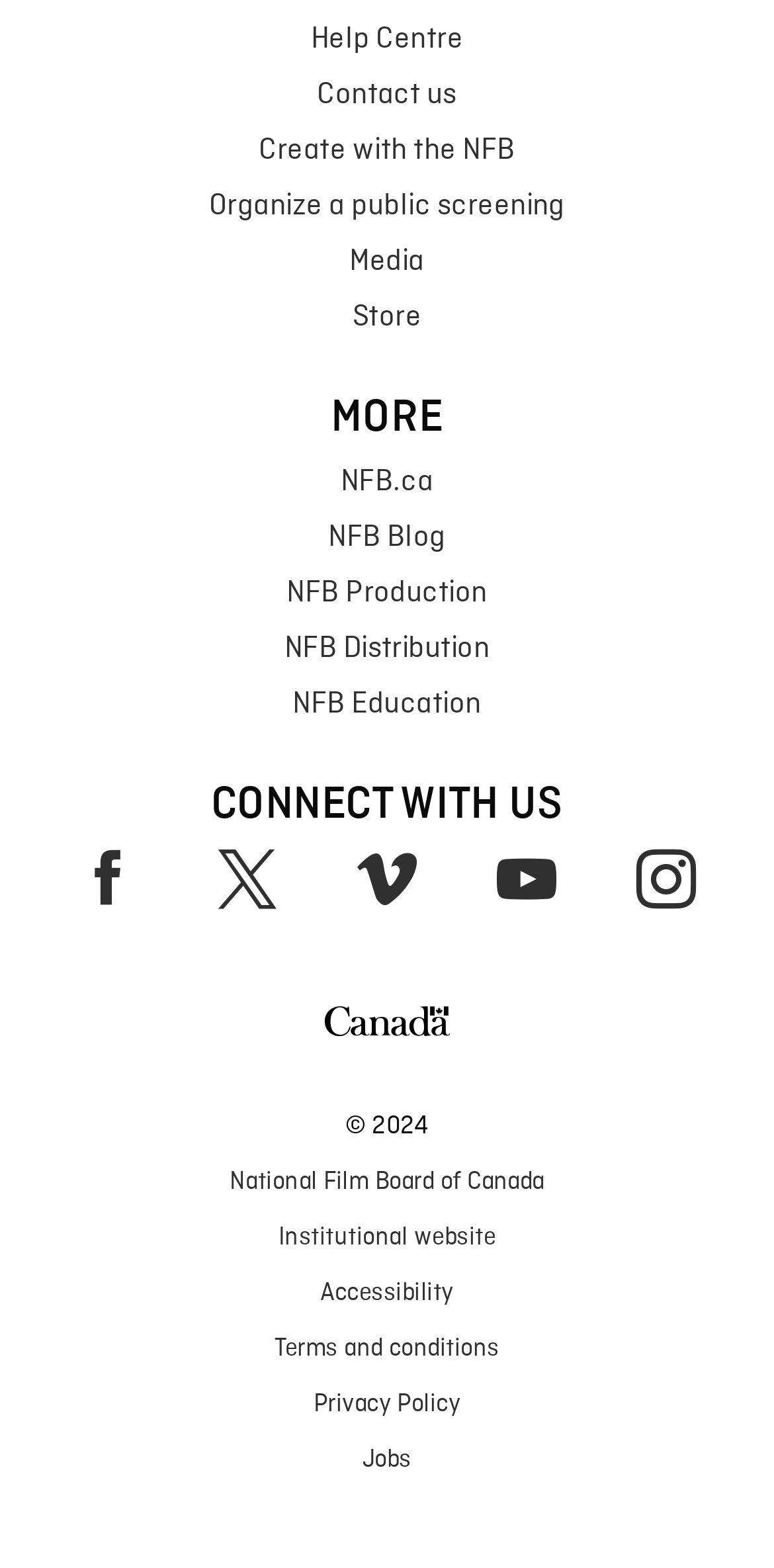Refer to the image and provide an in-depth answer to the question: 
What is the purpose of the 'Create with the NFB' link?

I inferred the answer by looking at the text of the link 'Create with the NFB', which suggests that it is related to creating content with the National Film Board of Canada.